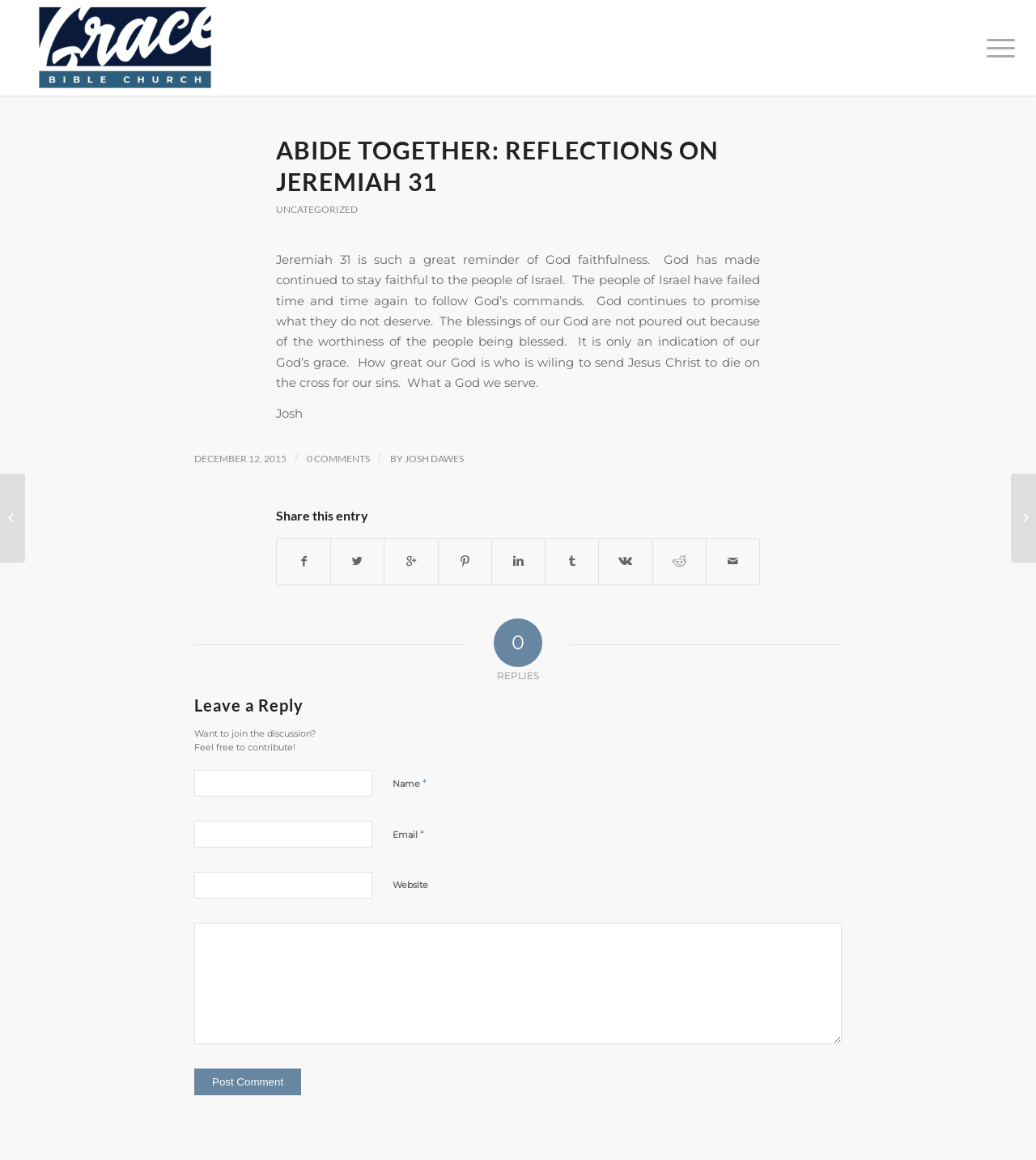Generate the text of the webpage's primary heading.

ABIDE TOGETHER: REFLECTIONS ON JEREMIAH 31